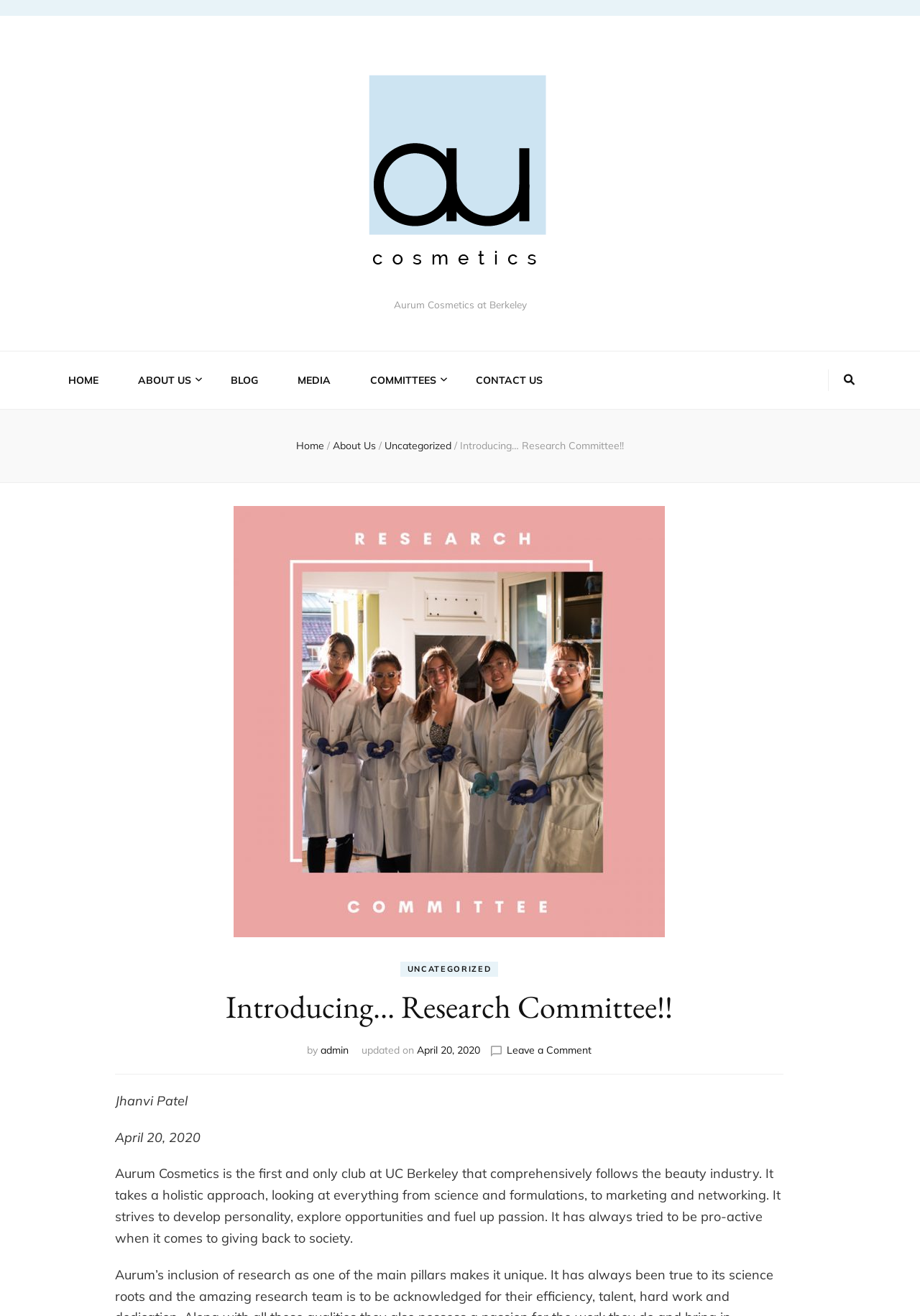Determine the bounding box coordinates of the clickable region to follow the instruction: "Click the ABOUT US link".

[0.15, 0.284, 0.208, 0.294]